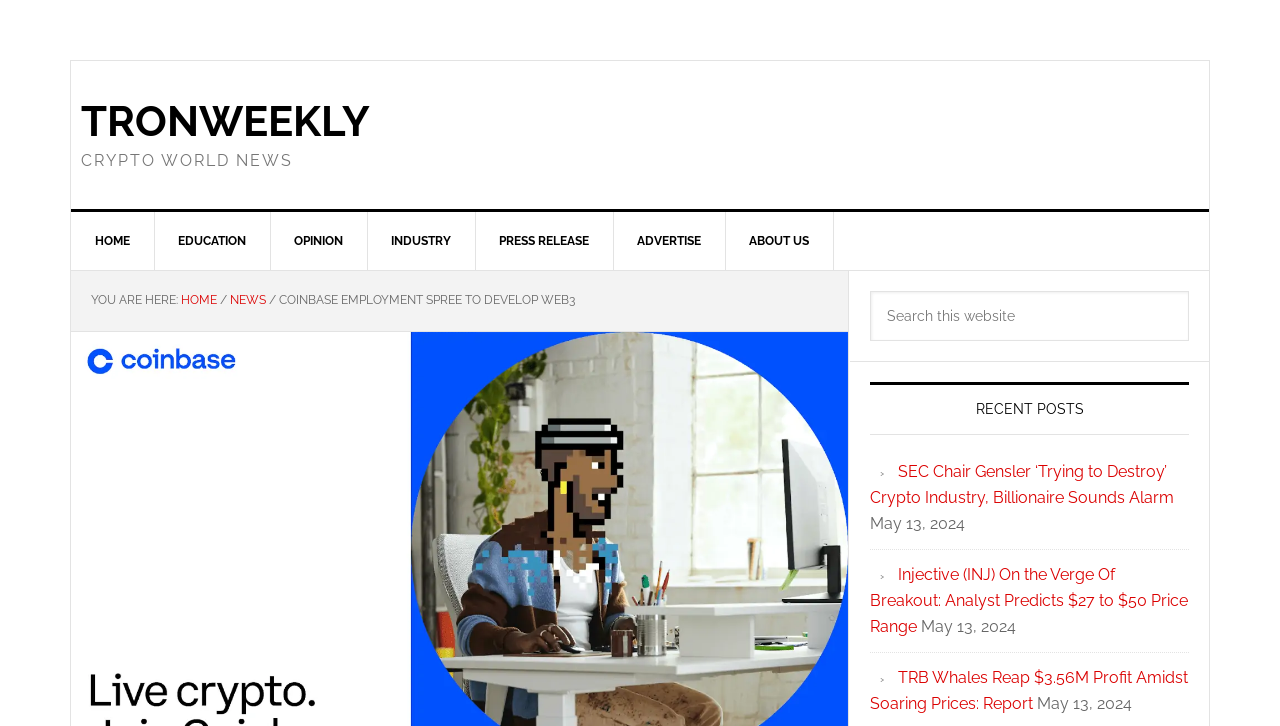Identify the bounding box coordinates of the section that should be clicked to achieve the task described: "Go to TRONWEEKLY".

[0.063, 0.134, 0.289, 0.201]